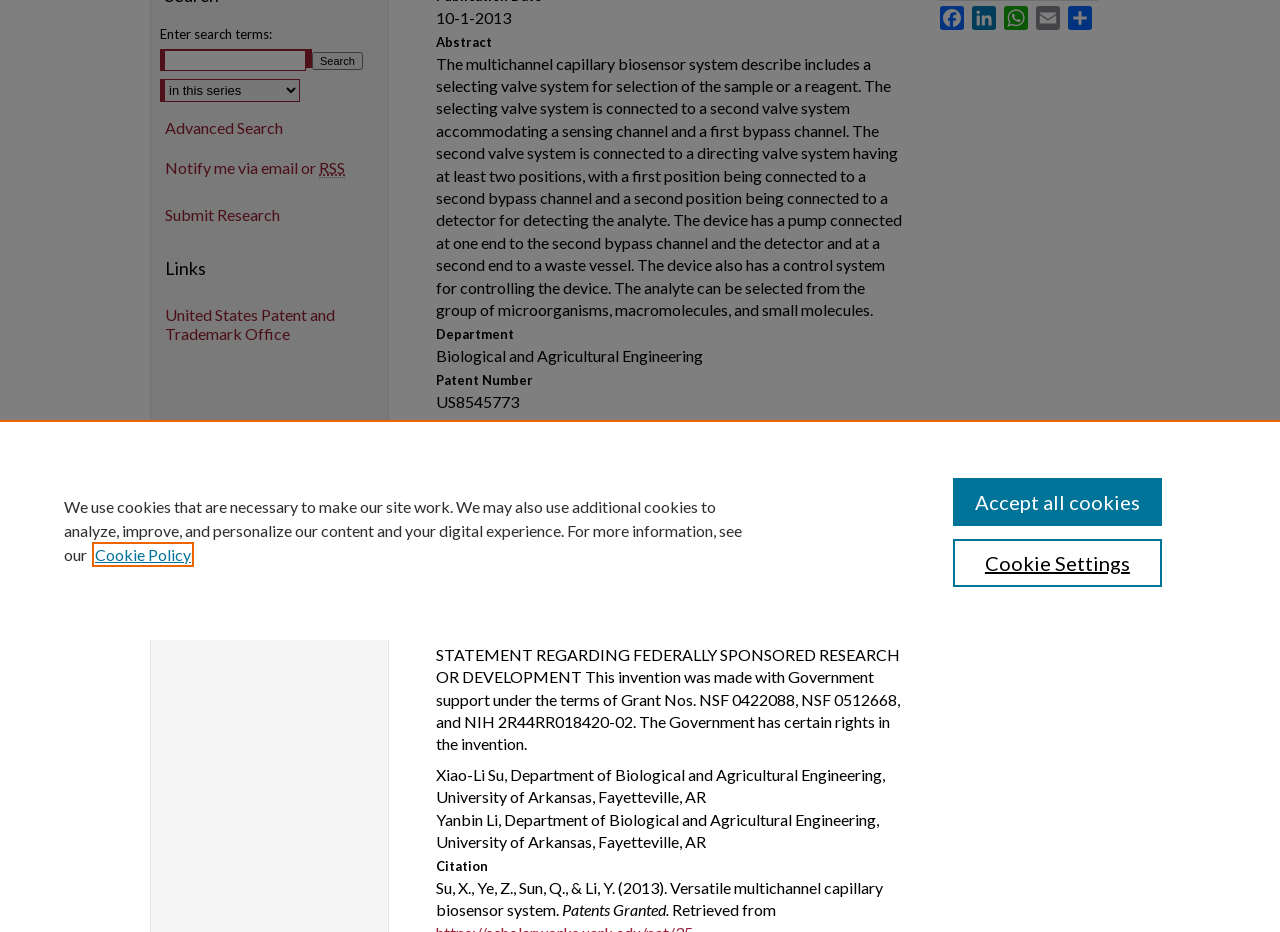Determine the bounding box coordinates (top-left x, top-left y, bottom-right x, bottom-right y) of the UI element described in the following text: Share

[0.833, 0.006, 0.855, 0.032]